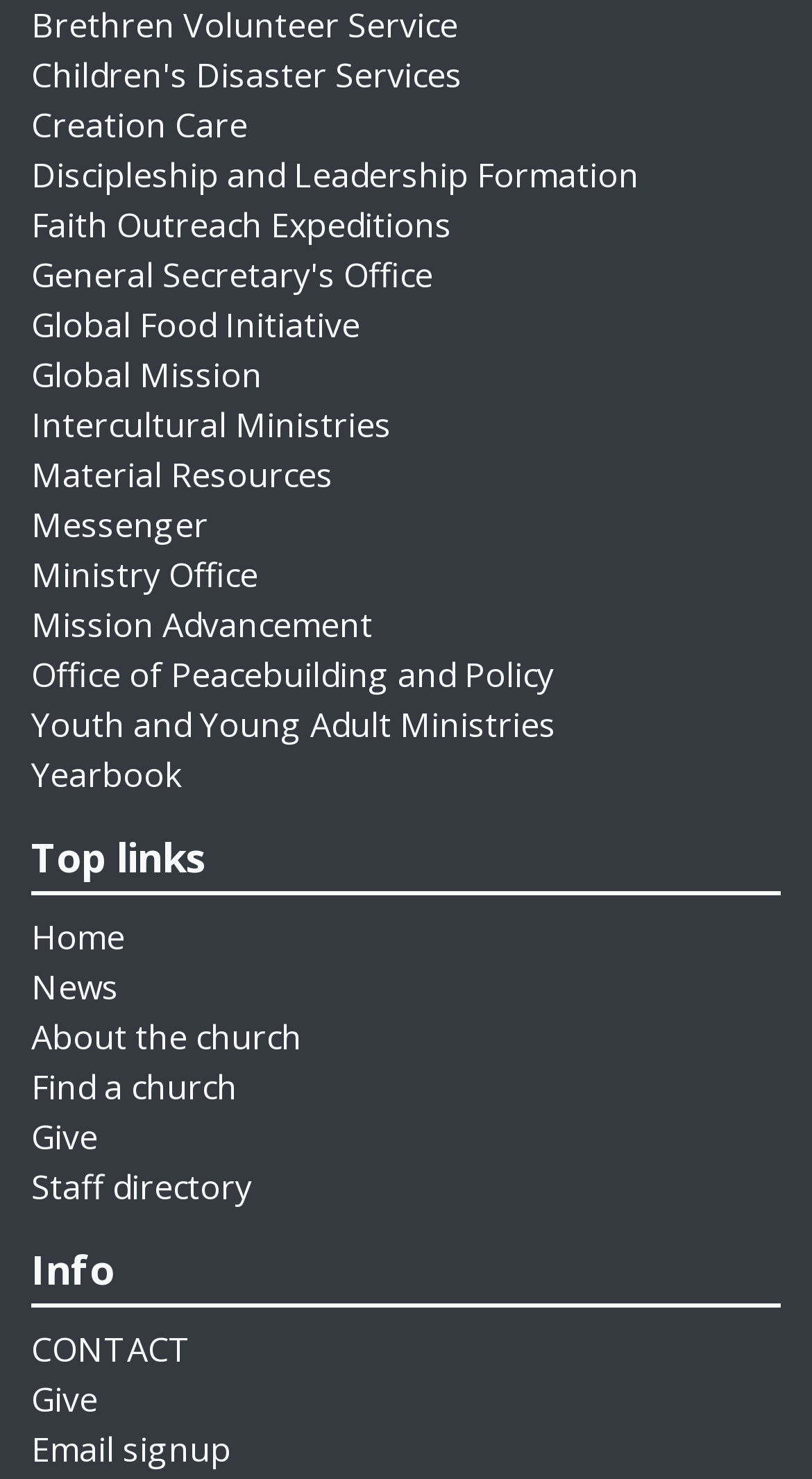Respond with a single word or short phrase to the following question: 
What is the last link under 'Top links'?

Staff directory